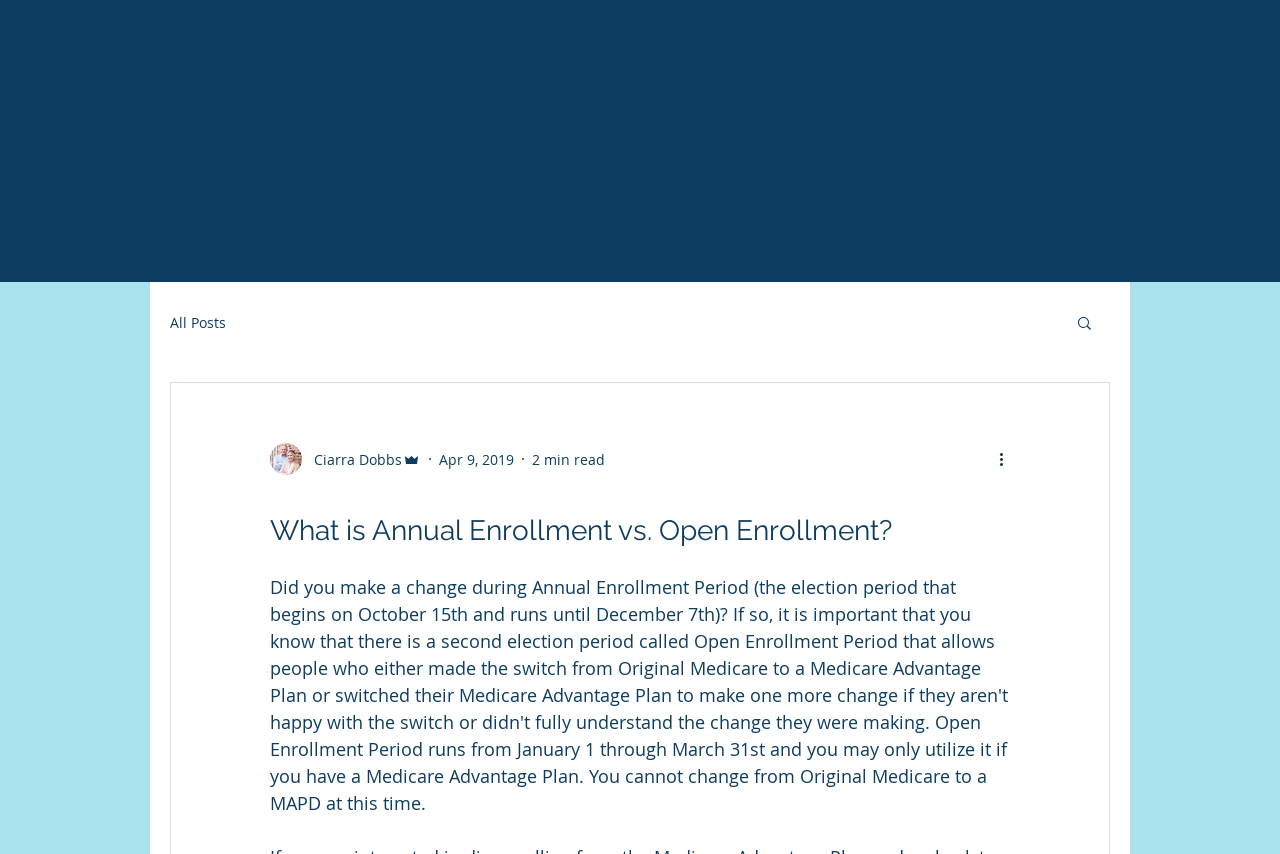Please predict the bounding box coordinates of the element's region where a click is necessary to complete the following instruction: "Go to the Home page". The coordinates should be represented by four float numbers between 0 and 1, i.e., [left, top, right, bottom].

[0.177, 0.248, 0.299, 0.3]